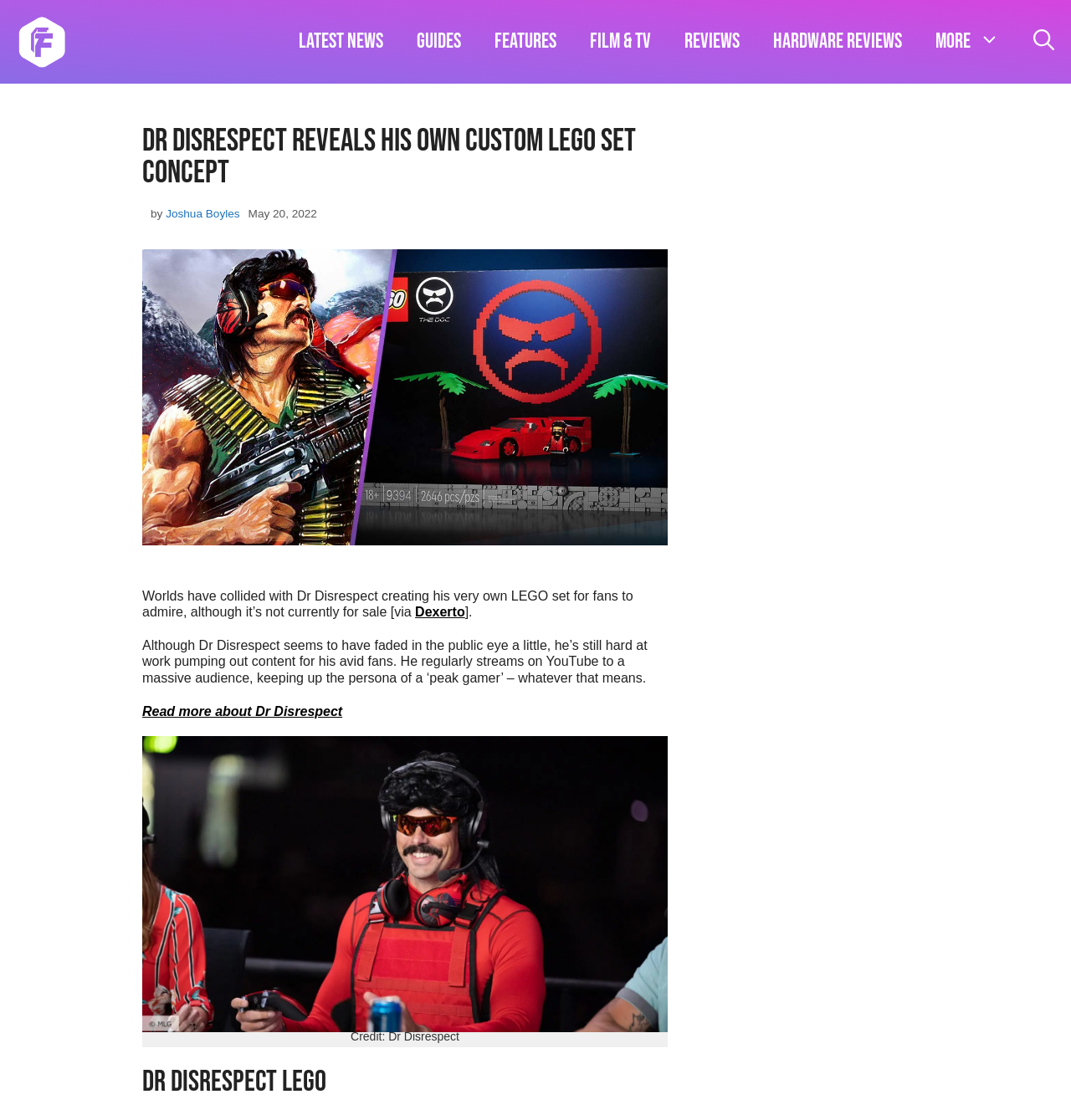Highlight the bounding box coordinates of the region I should click on to meet the following instruction: "Open Search Bar".

[0.949, 0.0, 1.0, 0.075]